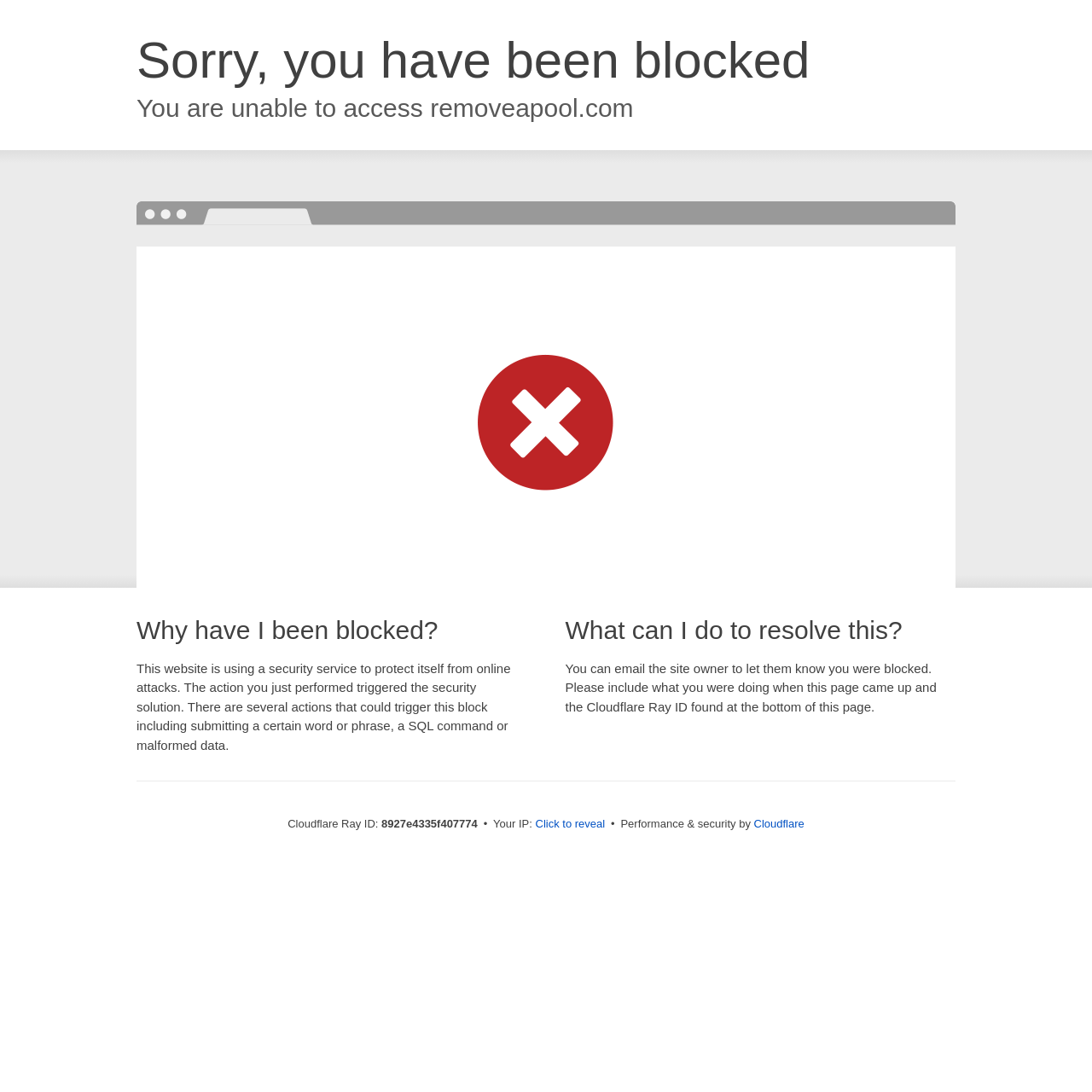Using the element description parent_node: Comment name="url" placeholder="Website", predict the bounding box coordinates for the UI element. Provide the coordinates in (top-left x, top-left y, bottom-right x, bottom-right y) format with values ranging from 0 to 1.

None